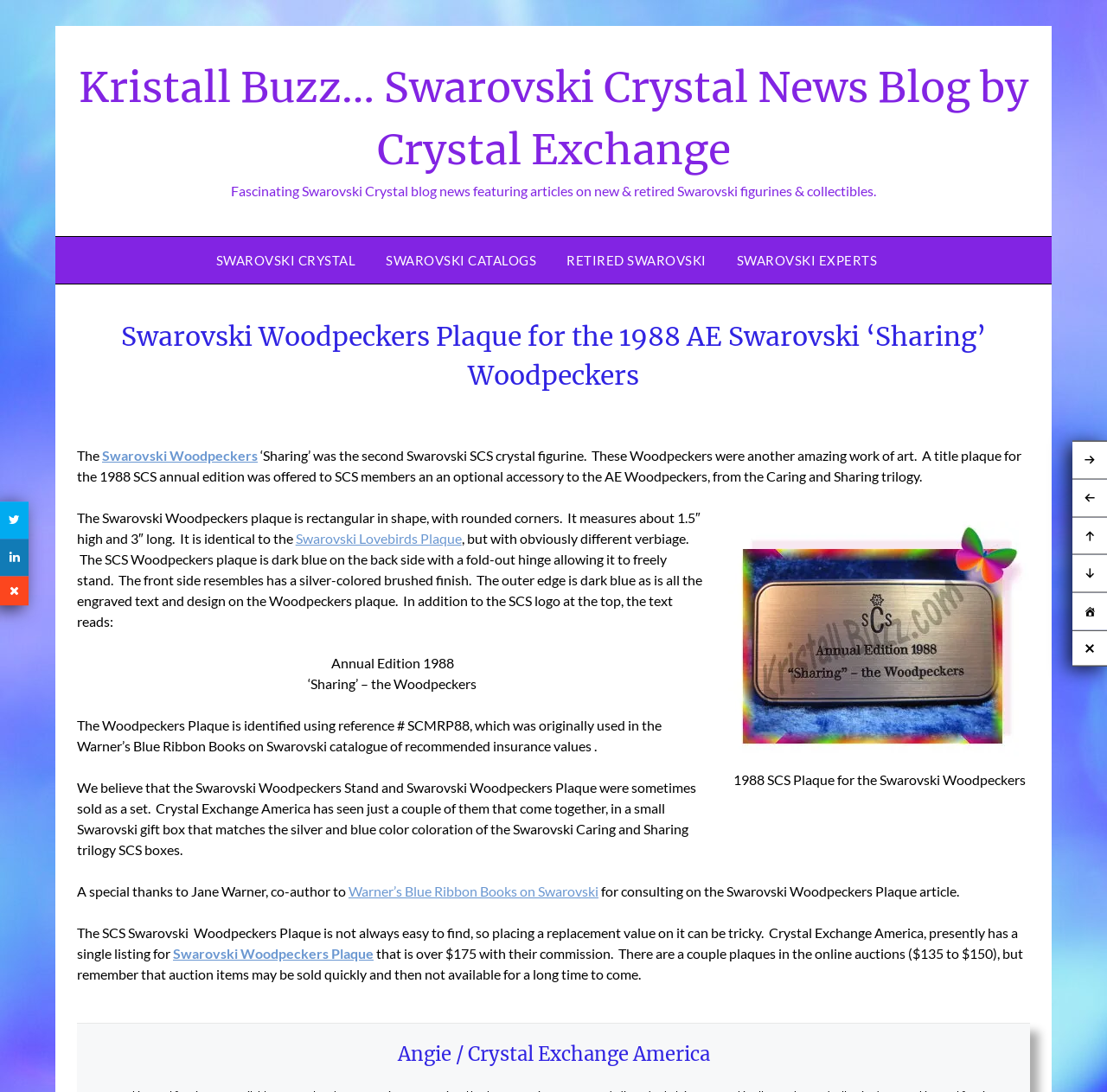Using the element description: "Swarovski Lovebirds Plaque", determine the bounding box coordinates for the specified UI element. The coordinates should be four float numbers between 0 and 1, [left, top, right, bottom].

[0.267, 0.485, 0.417, 0.5]